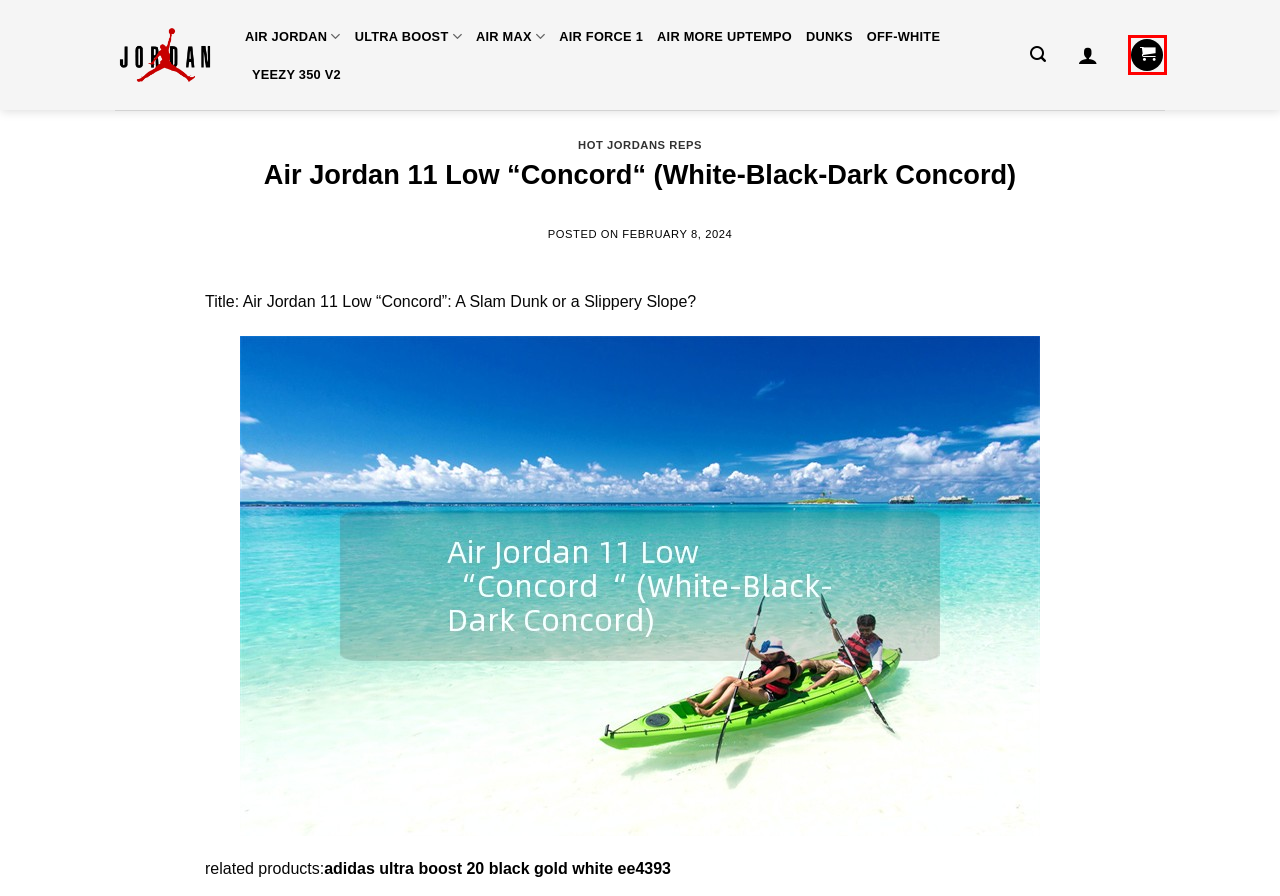Observe the screenshot of a webpage with a red bounding box highlighting an element. Choose the webpage description that accurately reflects the new page after the element within the bounding box is clicked. Here are the candidates:
A. Hot Jordans Reps - Hot Jordans Reps
B. Yeezy 350 V2 - Hot Jordans Reps
C. Air Force 1 - Hot Jordans Reps
D. Cart - Hot Jordans Reps
E. Dunks - Hot Jordans Reps
F. Air Jordan - Hot Jordans Reps
G. Air More Uptempo - Hot Jordans Reps
H. Air Jordans Shoes Hot Sale Online Website - Reps Sneakers

D